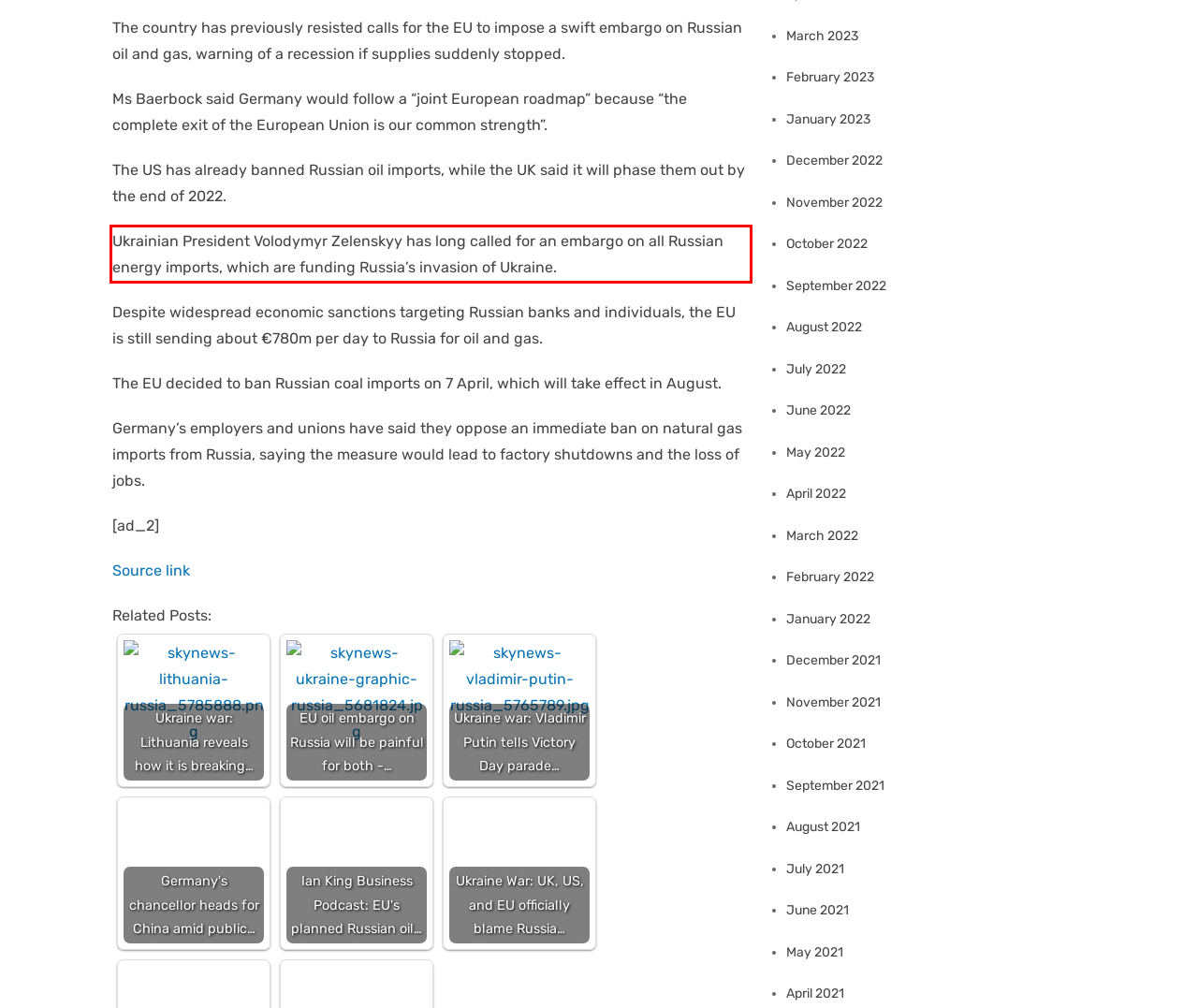By examining the provided screenshot of a webpage, recognize the text within the red bounding box and generate its text content.

Ukrainian President Volodymyr Zelenskyy has long called for an embargo on all Russian energy imports, which are funding Russia’s invasion of Ukraine.